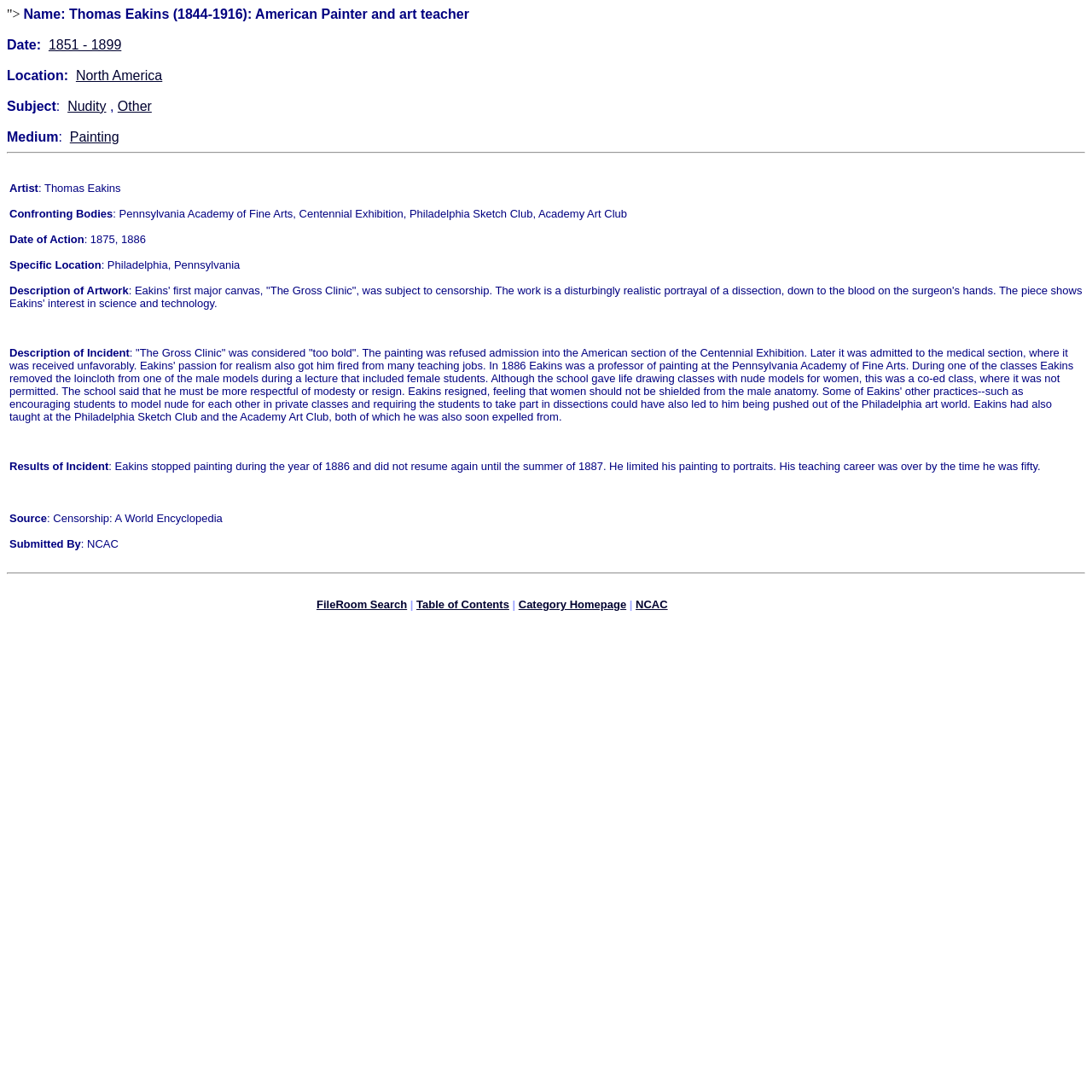Find and indicate the bounding box coordinates of the region you should select to follow the given instruction: "Explore North America art".

[0.069, 0.062, 0.149, 0.076]